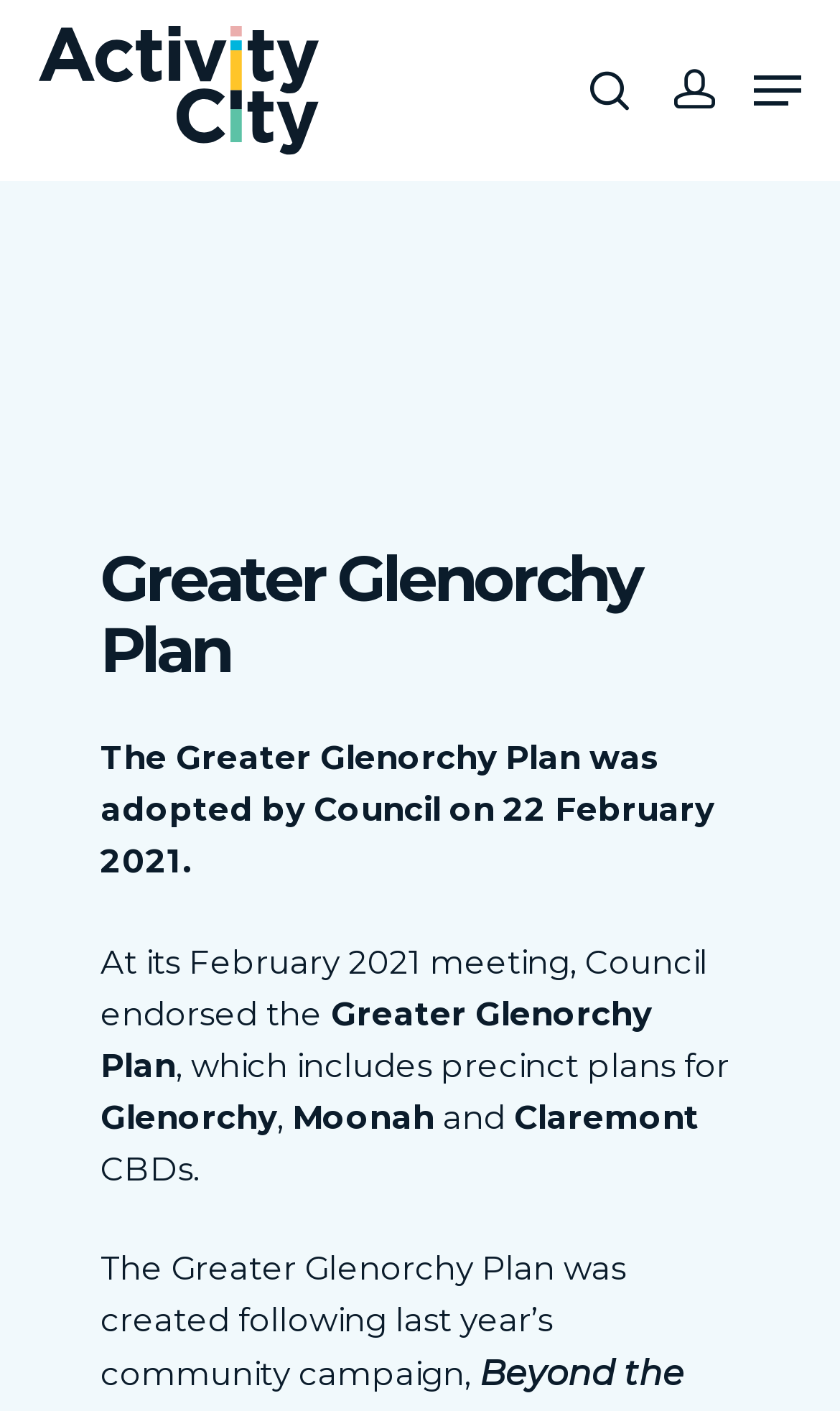Please identify the bounding box coordinates of the area I need to click to accomplish the following instruction: "Search for something".

[0.151, 0.079, 0.849, 0.202]